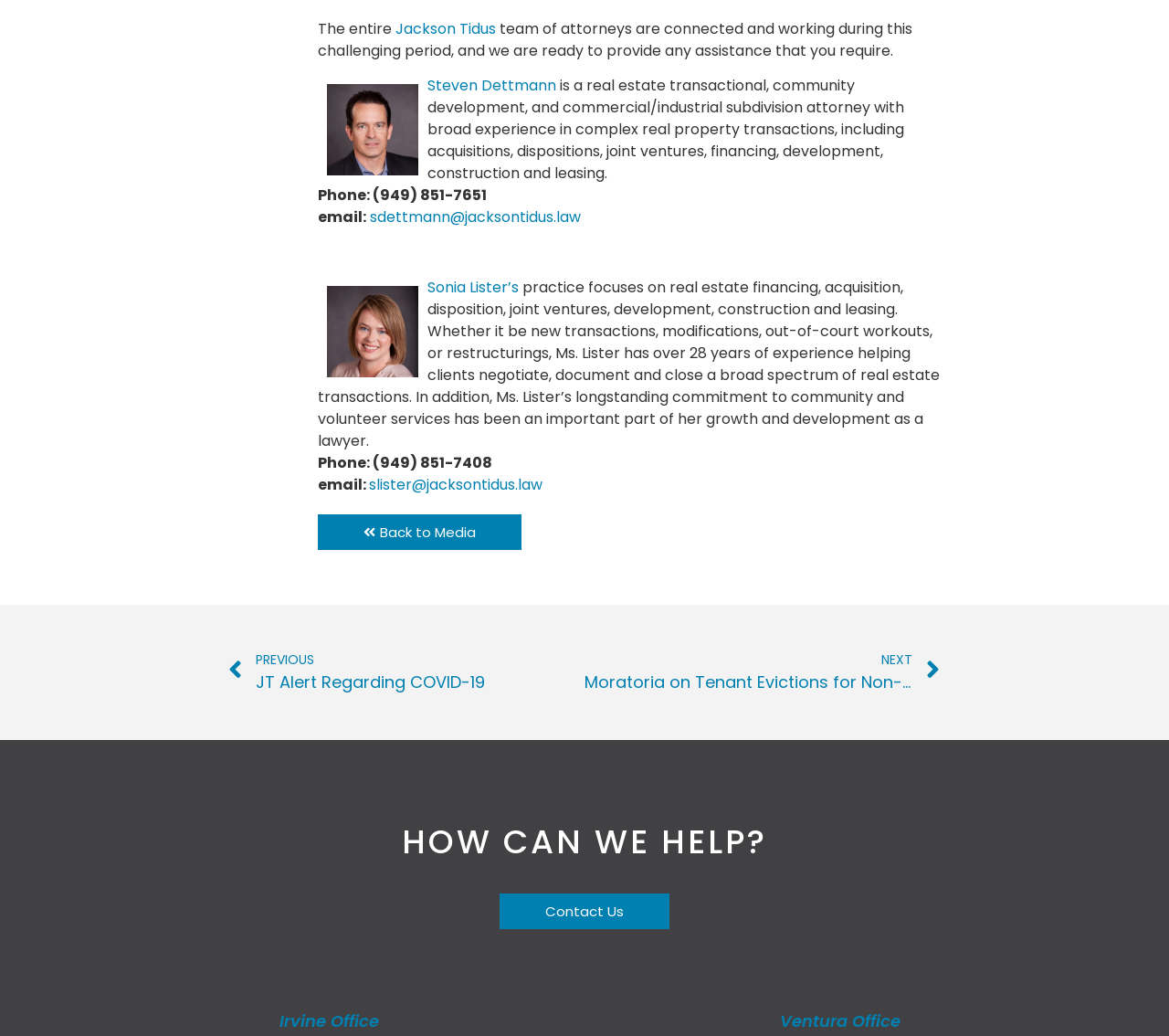Determine the bounding box coordinates of the region that needs to be clicked to achieve the task: "Contact Us".

[0.427, 0.862, 0.573, 0.897]